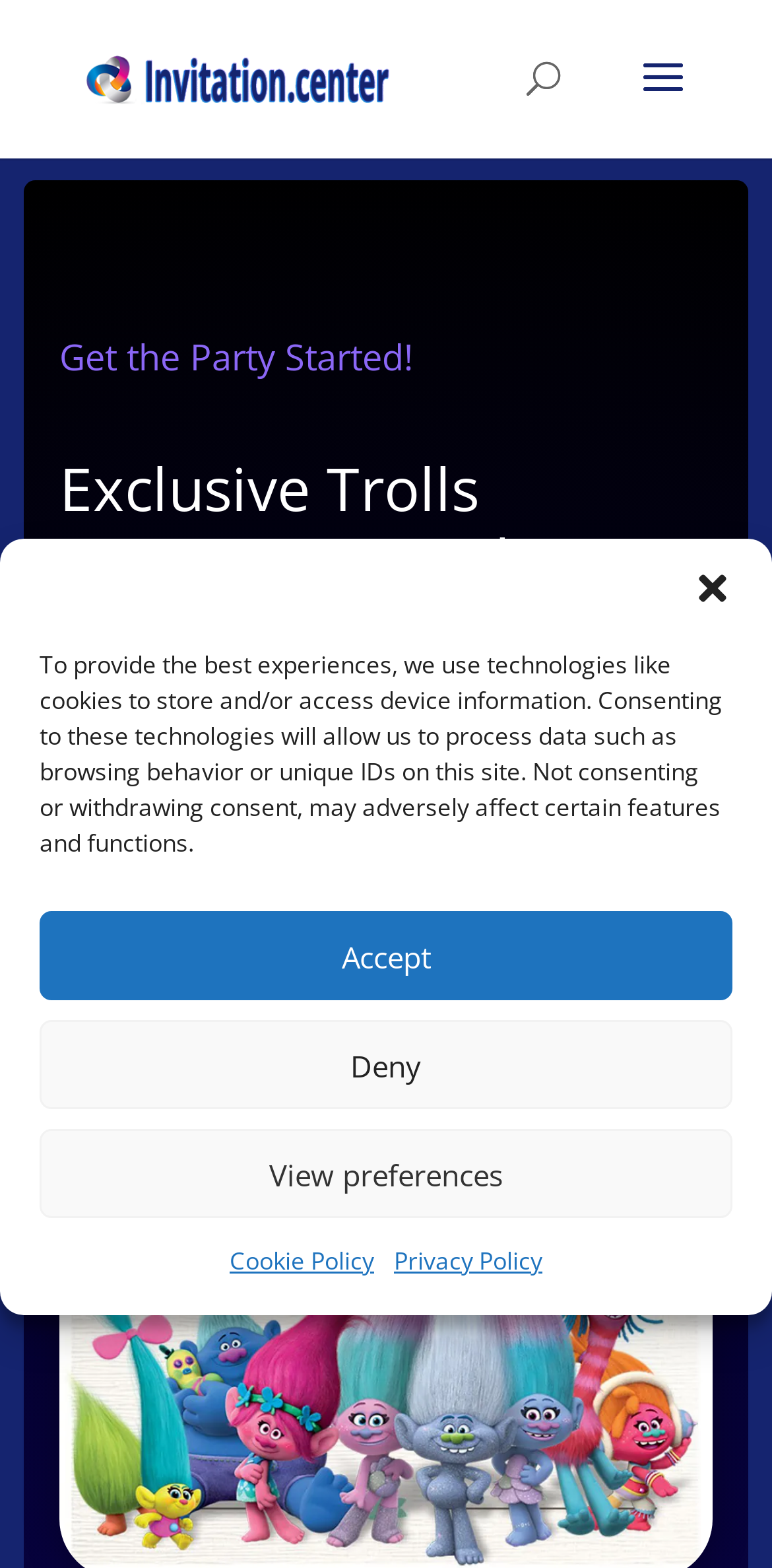Given the element description, predict the bounding box coordinates in the format (top-left x, top-left y, bottom-right x, bottom-right y), using floating point numbers between 0 and 1: Deny

[0.051, 0.651, 0.949, 0.708]